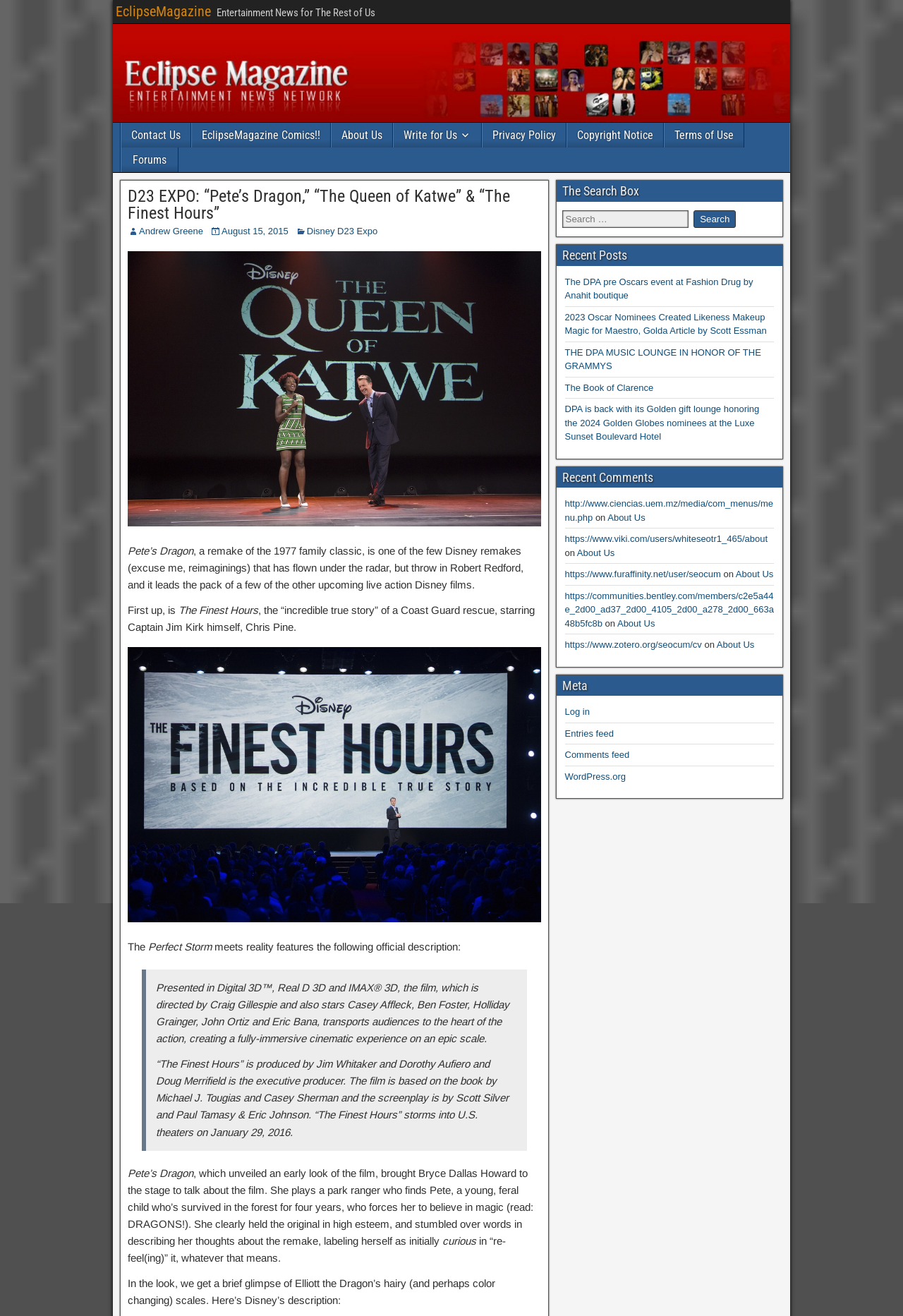Please identify the bounding box coordinates of the element's region that should be clicked to execute the following instruction: "Read about The Finest Hours". The bounding box coordinates must be four float numbers between 0 and 1, i.e., [left, top, right, bottom].

[0.198, 0.459, 0.286, 0.468]